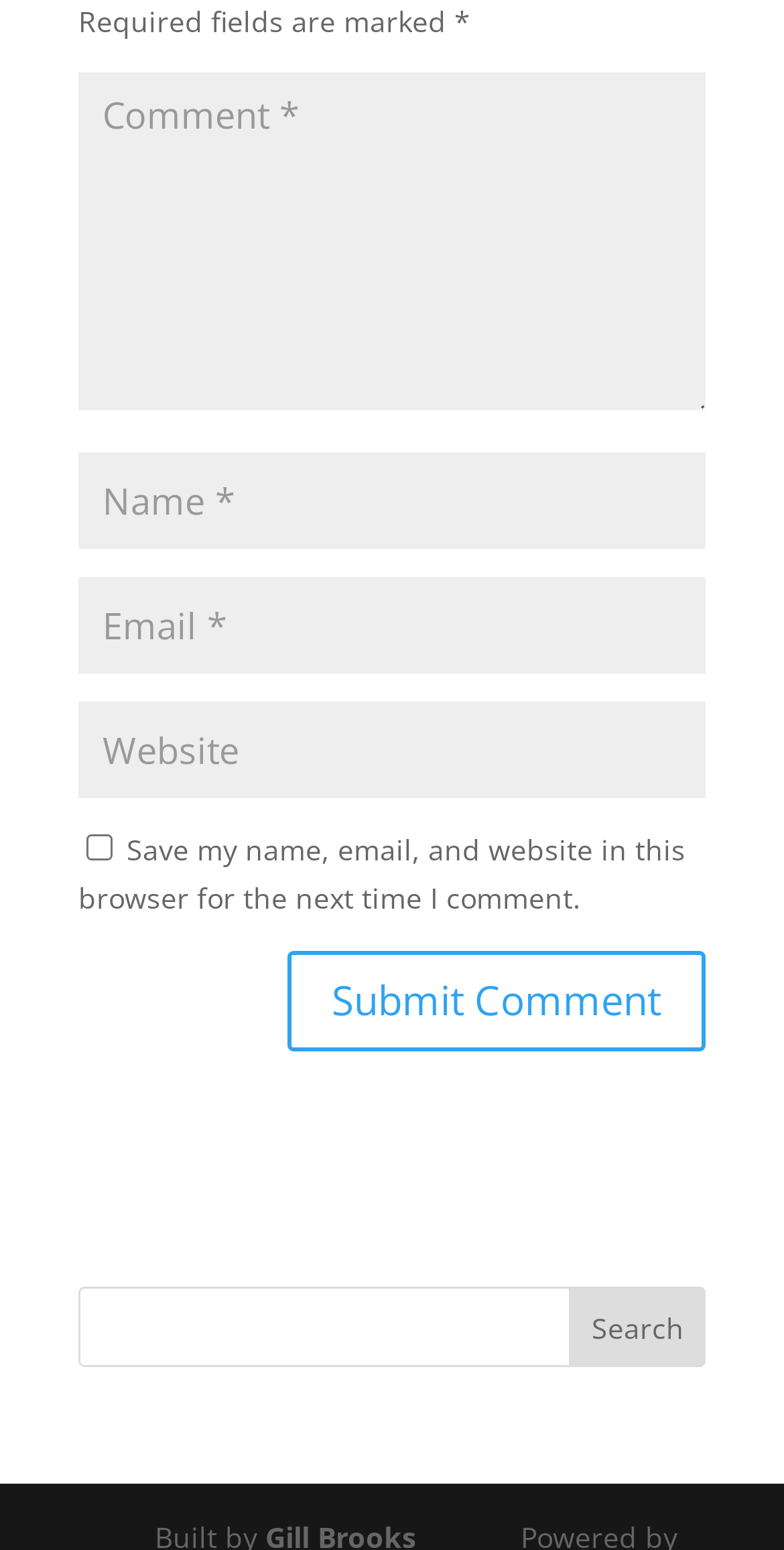Please specify the bounding box coordinates of the clickable section necessary to execute the following command: "Submit the comment".

[0.367, 0.613, 0.9, 0.678]